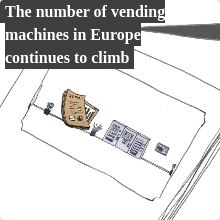With reference to the image, please provide a detailed answer to the following question: What is the trend in the vending industry?

The bold heading 'The number of vending machines in Europe continues to climb' suggests that the trend in the vending industry is an increase in the number of vending machines, resulting in a growing presence across Europe.